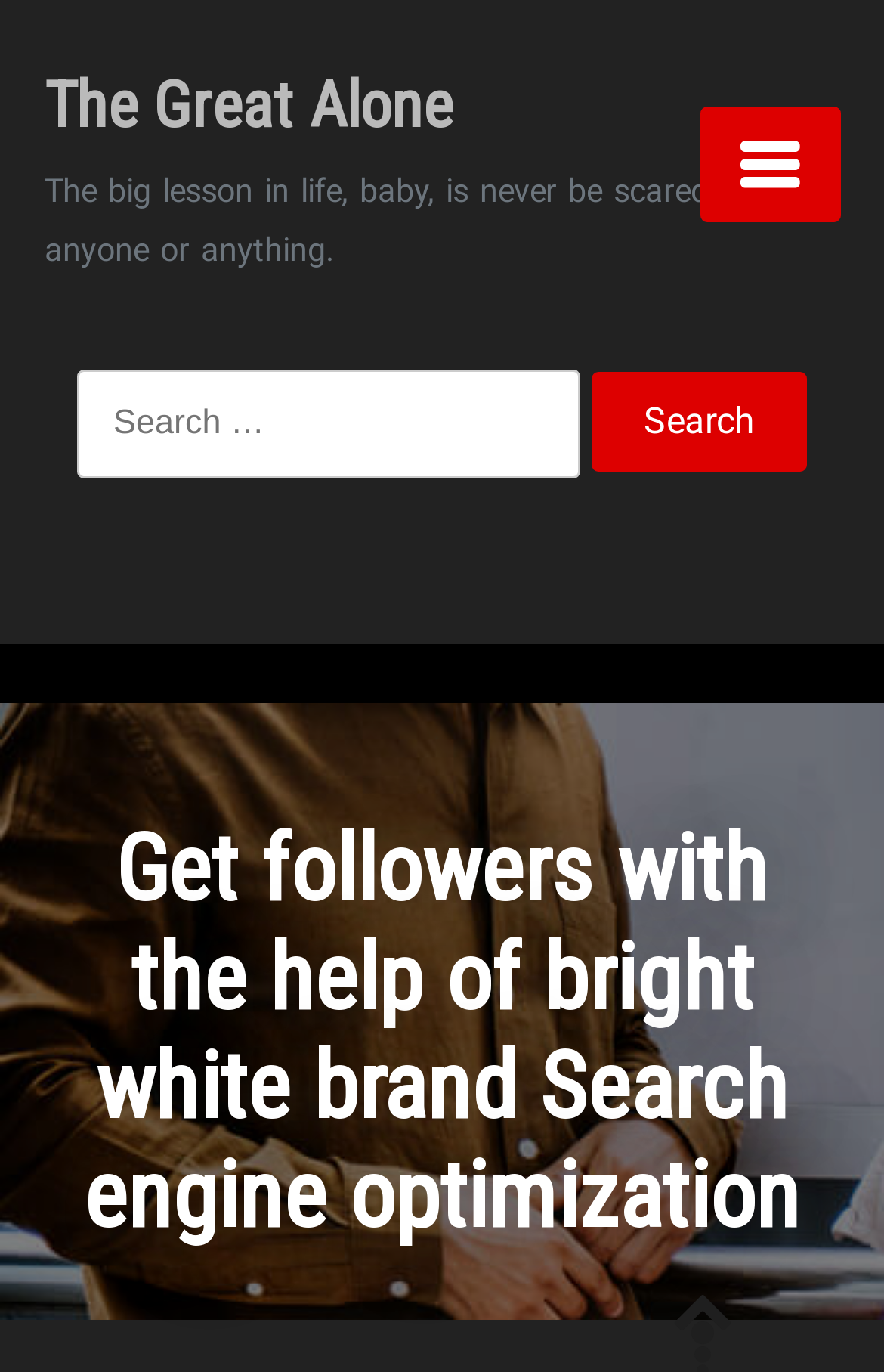Carefully examine the image and provide an in-depth answer to the question: What is the quote on the top of the page?

The quote is located at the top of the page, below the main heading, and it says 'The big lesson in life, baby, is never be scared of anyone or anything.'